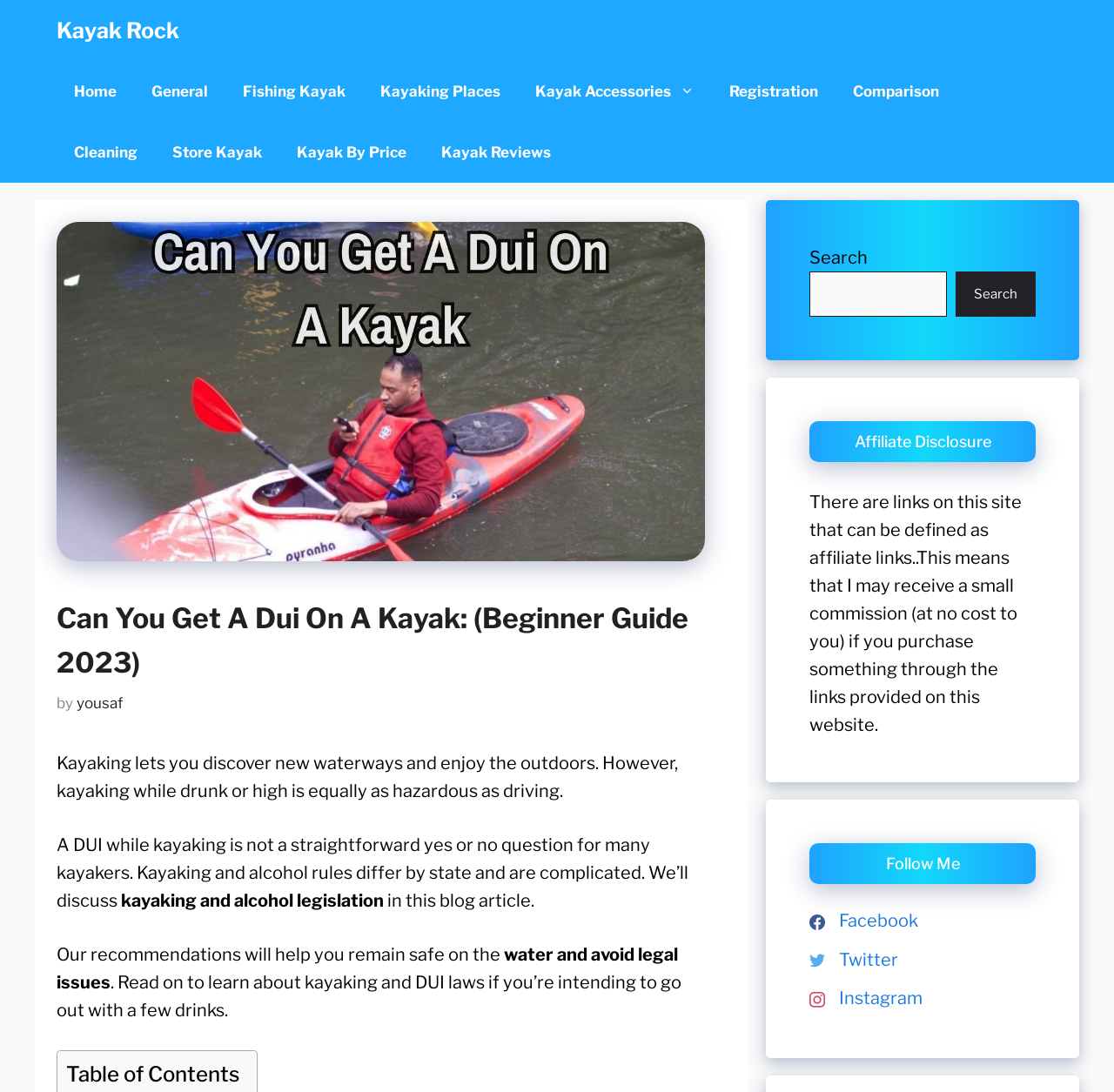What is the main topic of this webpage?
Using the visual information, respond with a single word or phrase.

Kayaking and DUI laws